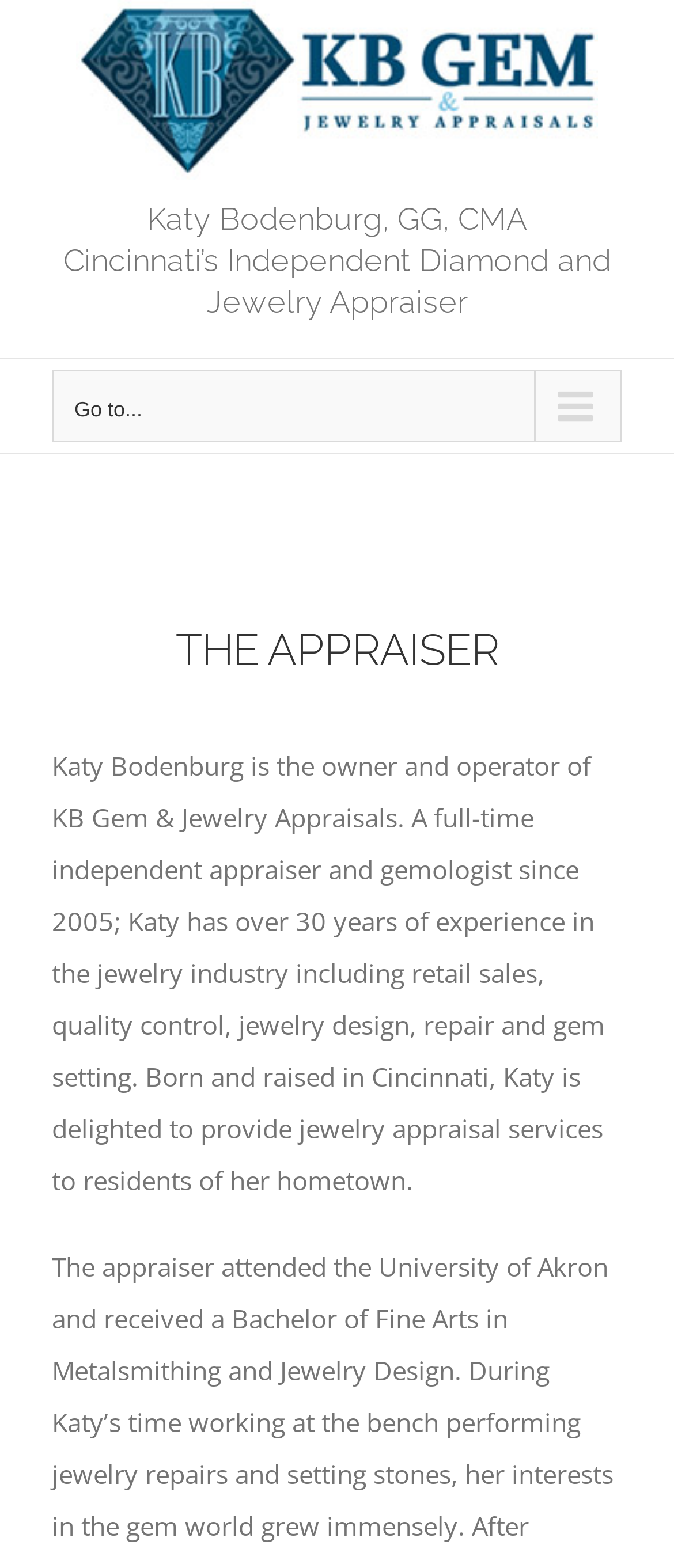Based on the element description Go to..., identify the bounding box of the UI element in the given webpage screenshot. The coordinates should be in the format (top-left x, top-left y, bottom-right x, bottom-right y) and must be between 0 and 1.

[0.077, 0.236, 0.923, 0.282]